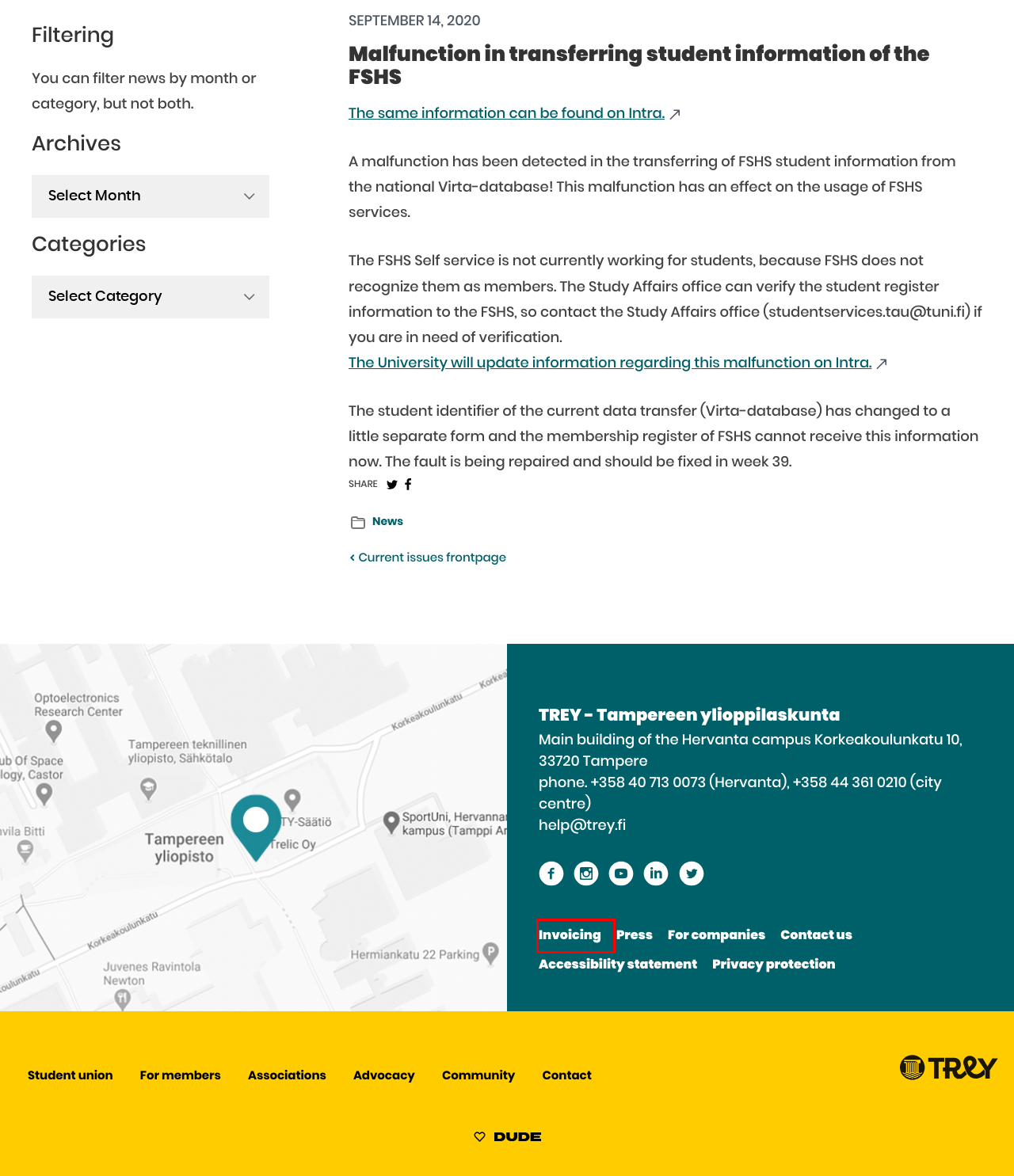Evaluate the webpage screenshot and identify the element within the red bounding box. Select the webpage description that best fits the new webpage after clicking the highlighted element. Here are the candidates:
A. Privacy protection - TREY
B. For companies - TREY
C. Digitoimisto Dude - Ole uskottava - Mainostoimisto Jyväskylä
D. News Archives - TREY
E. Accessibility statement - TREY
F. Contact us - TREY
G. Invoicing - TREY
H. Press - TREY

G